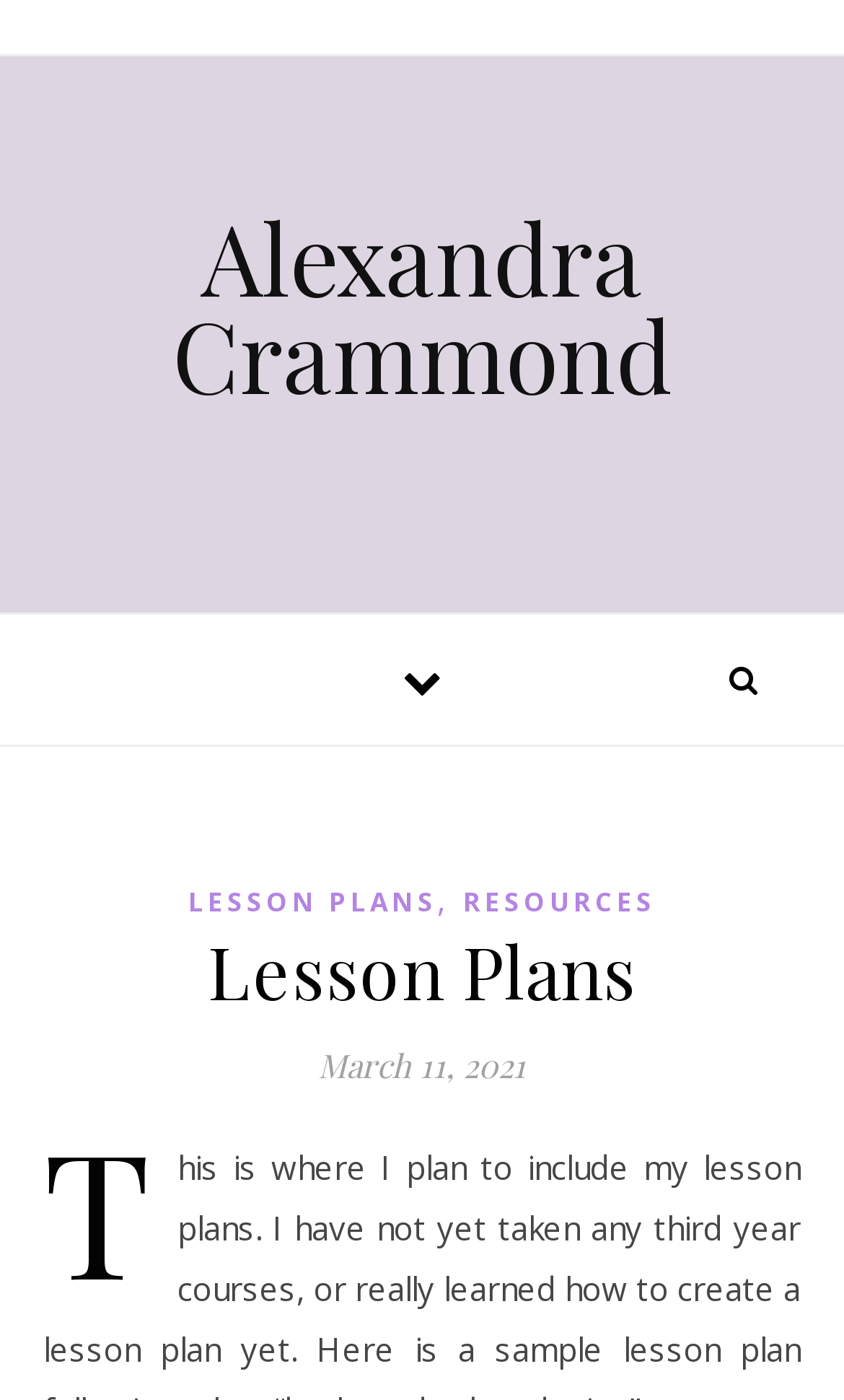What is the name of the author?
Refer to the image and provide a concise answer in one word or phrase.

Alexandra Crammond